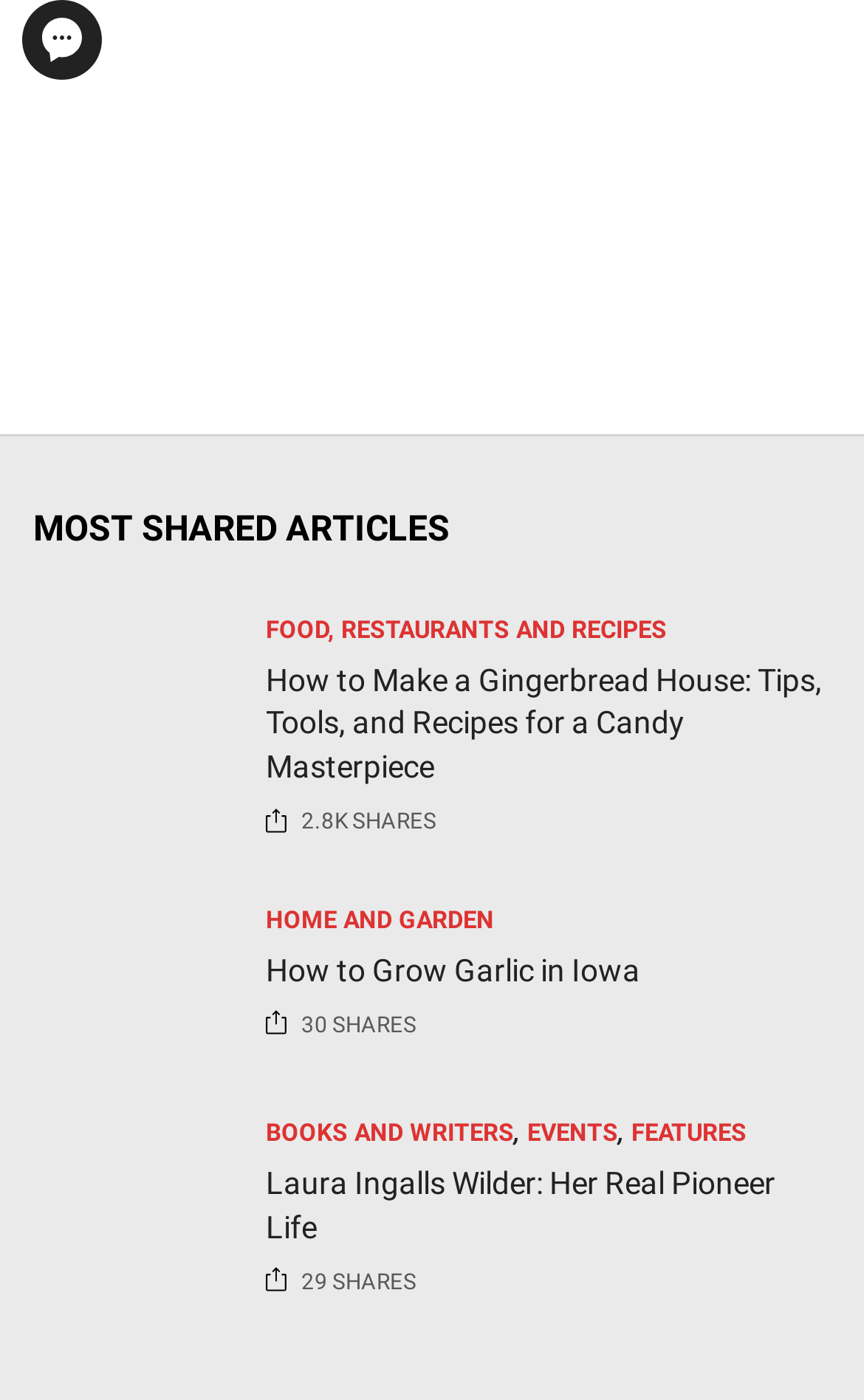Please provide a one-word or short phrase answer to the question:
How many shares does the article about Laura Ingalls Wilder have?

29